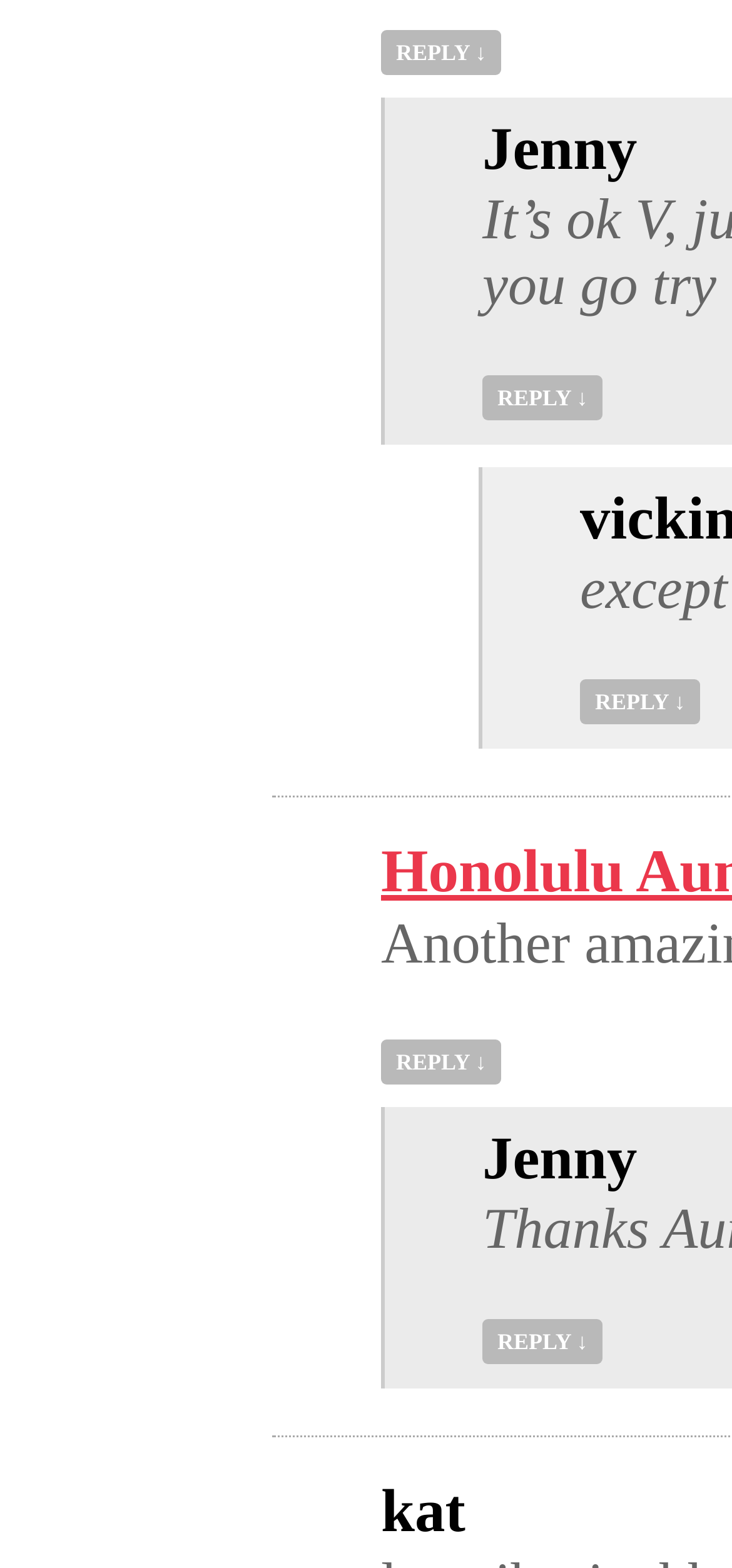What is the direction of the arrow symbol?
Using the image as a reference, answer with just one word or a short phrase.

Down